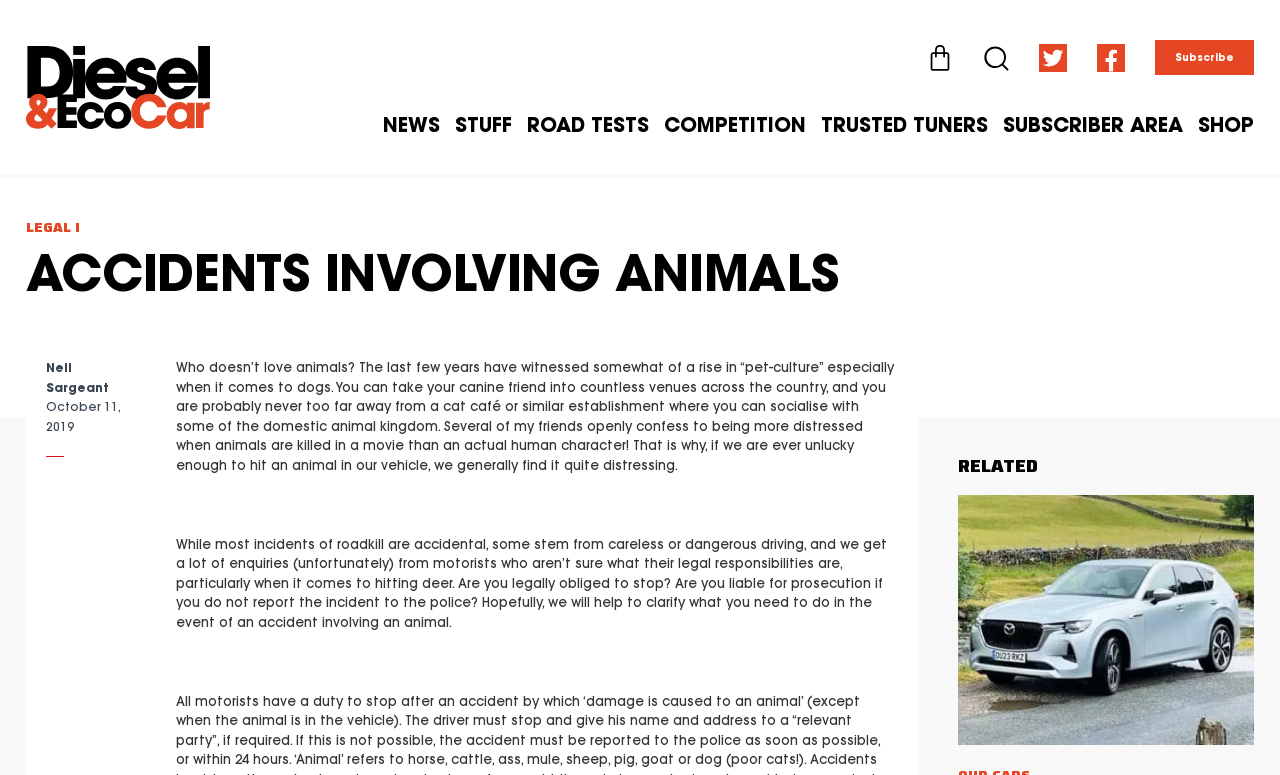Please find and report the bounding box coordinates of the element to click in order to perform the following action: "Click the 'SUBSCRIBE' button". The coordinates should be expressed as four float numbers between 0 and 1, in the format [left, top, right, bottom].

[0.903, 0.052, 0.98, 0.097]